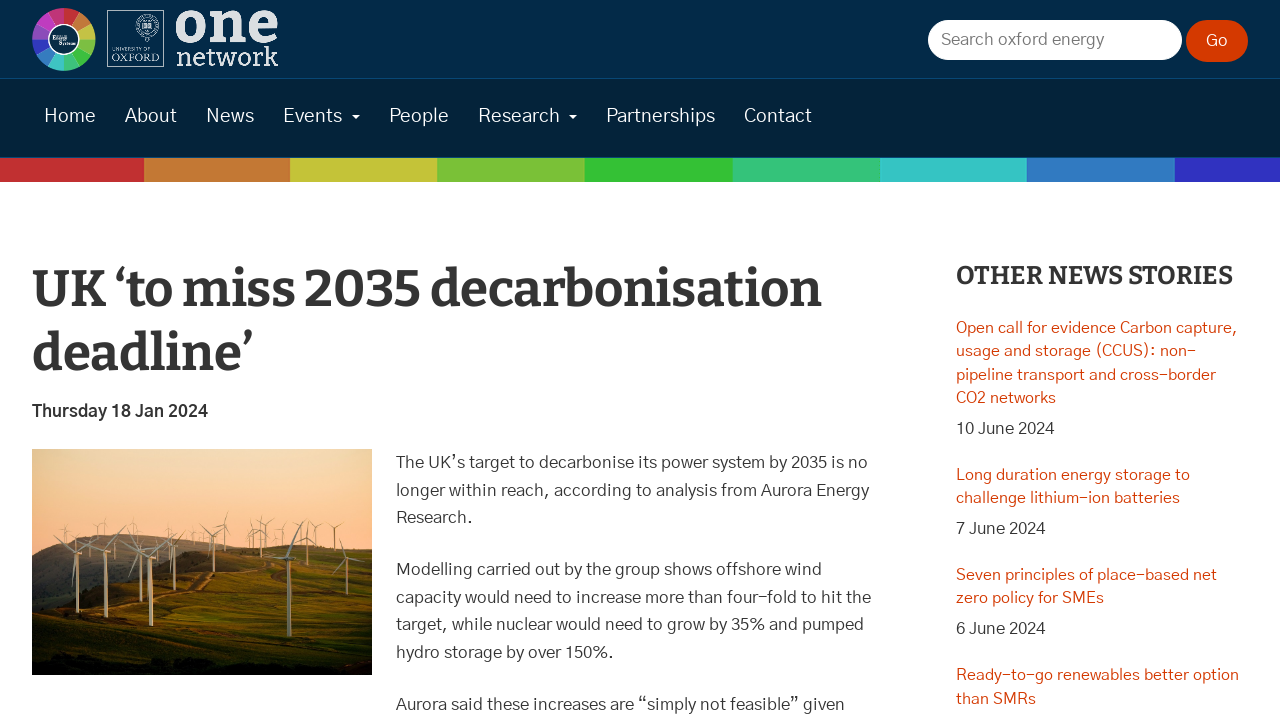Generate a comprehensive description of the contents of the webpage.

The webpage appears to be a news article page from Oxford Energy, with a focus on energy-related news and research. At the top left, there is a link to the Oxford Energy Homepage, accompanied by an image. Next to it, there is a link to the One Network. On the top right, there is a search bar with a textbox and a "Go" button.

Below the search bar, there is a main navigation menu with links to various sections, including Home, About, News, Events, People, Research, Partnerships, and Contact. The News section is highlighted, indicating that the current page is part of this section.

The main content of the page is a news article titled "UK ‘to miss 2035 decarbonisation deadline’", which is displayed prominently in the center of the page. The article is accompanied by an image and has a publication date of Thursday, 18 January 2024. The article discusses the UK's target to decarbonise its power system by 2035 and the challenges it faces in achieving this goal.

Below the main article, there is a section titled "OTHER NEWS STORIES" with four links to other news articles, each with a title and a publication date. The articles appear to be related to energy research and policy, with topics including carbon capture, energy storage, and net zero policy.